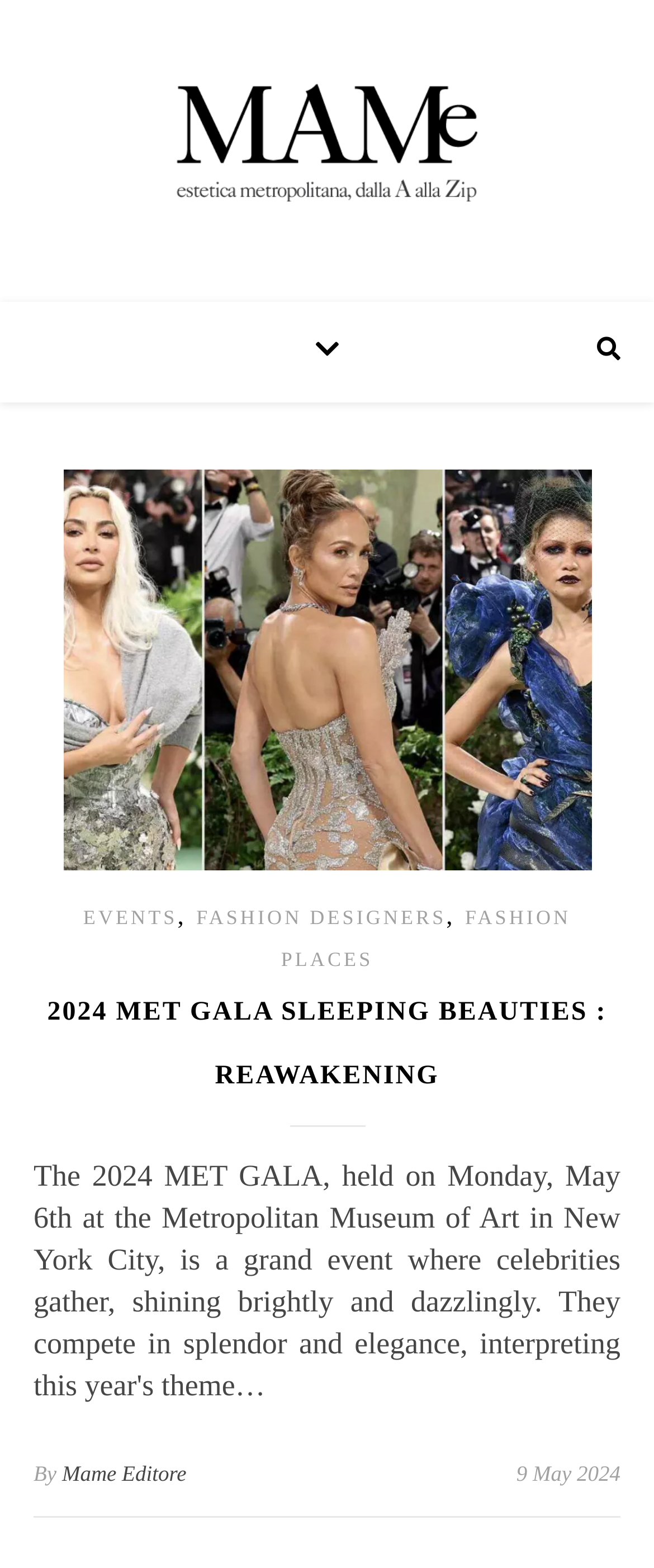Identify the bounding box of the UI element described as follows: "Mame Editore". Provide the coordinates as four float numbers in the range of 0 to 1 [left, top, right, bottom].

[0.095, 0.932, 0.285, 0.948]